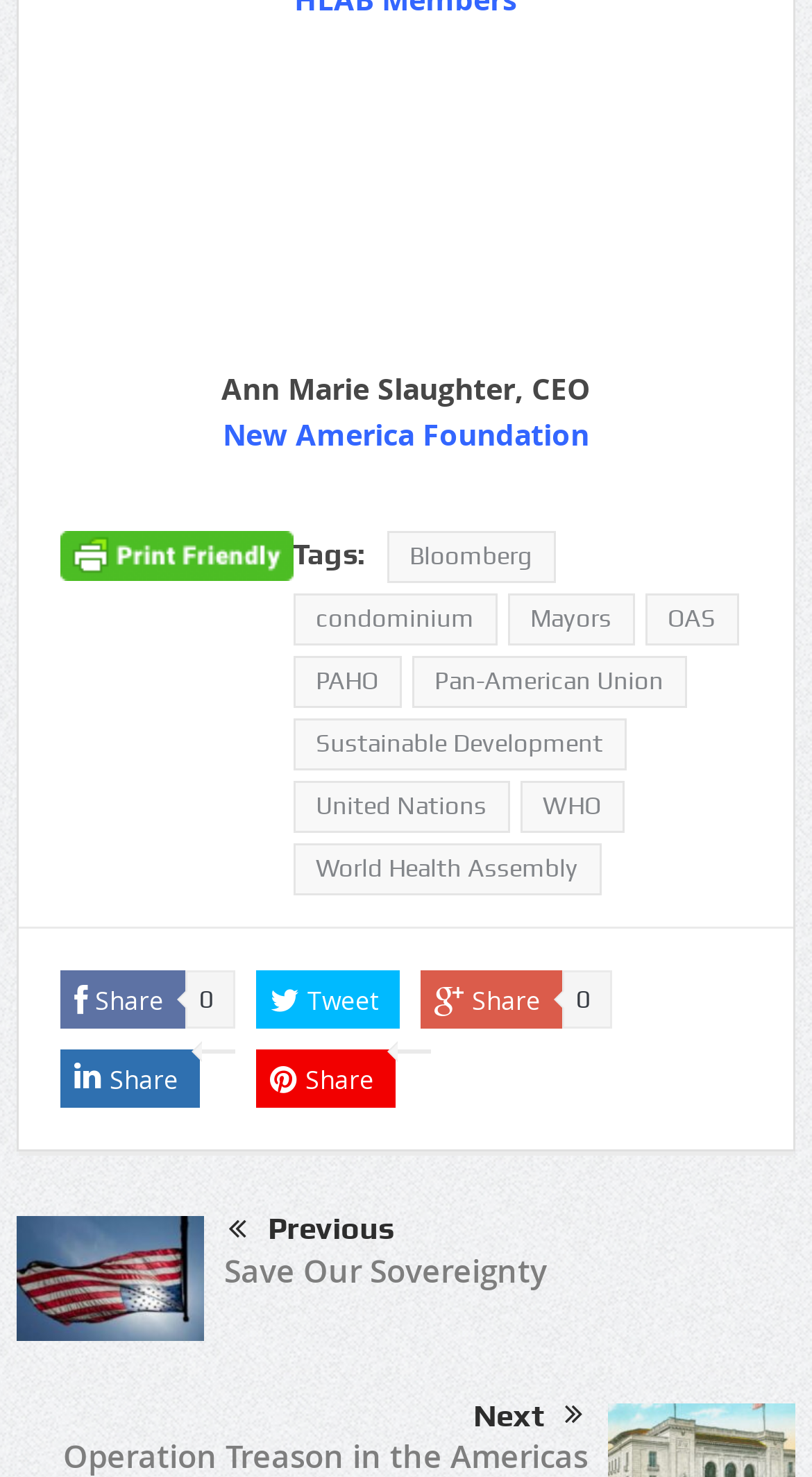Determine the bounding box coordinates of the section I need to click to execute the following instruction: "Click on the link to Bloomberg". Provide the coordinates as four float numbers between 0 and 1, i.e., [left, top, right, bottom].

[0.476, 0.36, 0.684, 0.395]